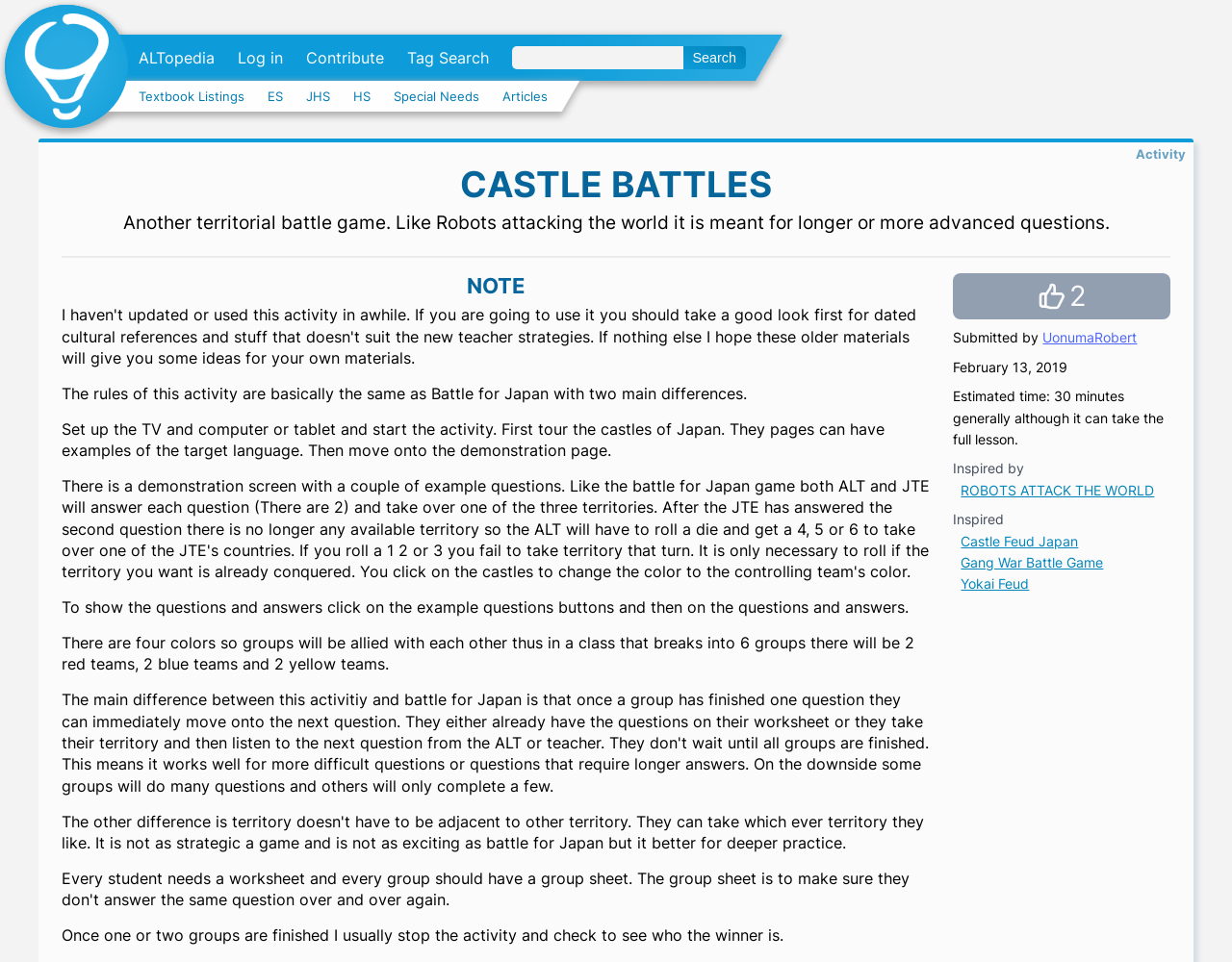What is the name of the logo on the top left corner?
Please use the image to provide an in-depth answer to the question.

The logo is located at the top left corner of the webpage, with a bounding box coordinate of [0.004, 0.005, 0.104, 0.133]. It is an image element with the description 'ALTopedia logo'.